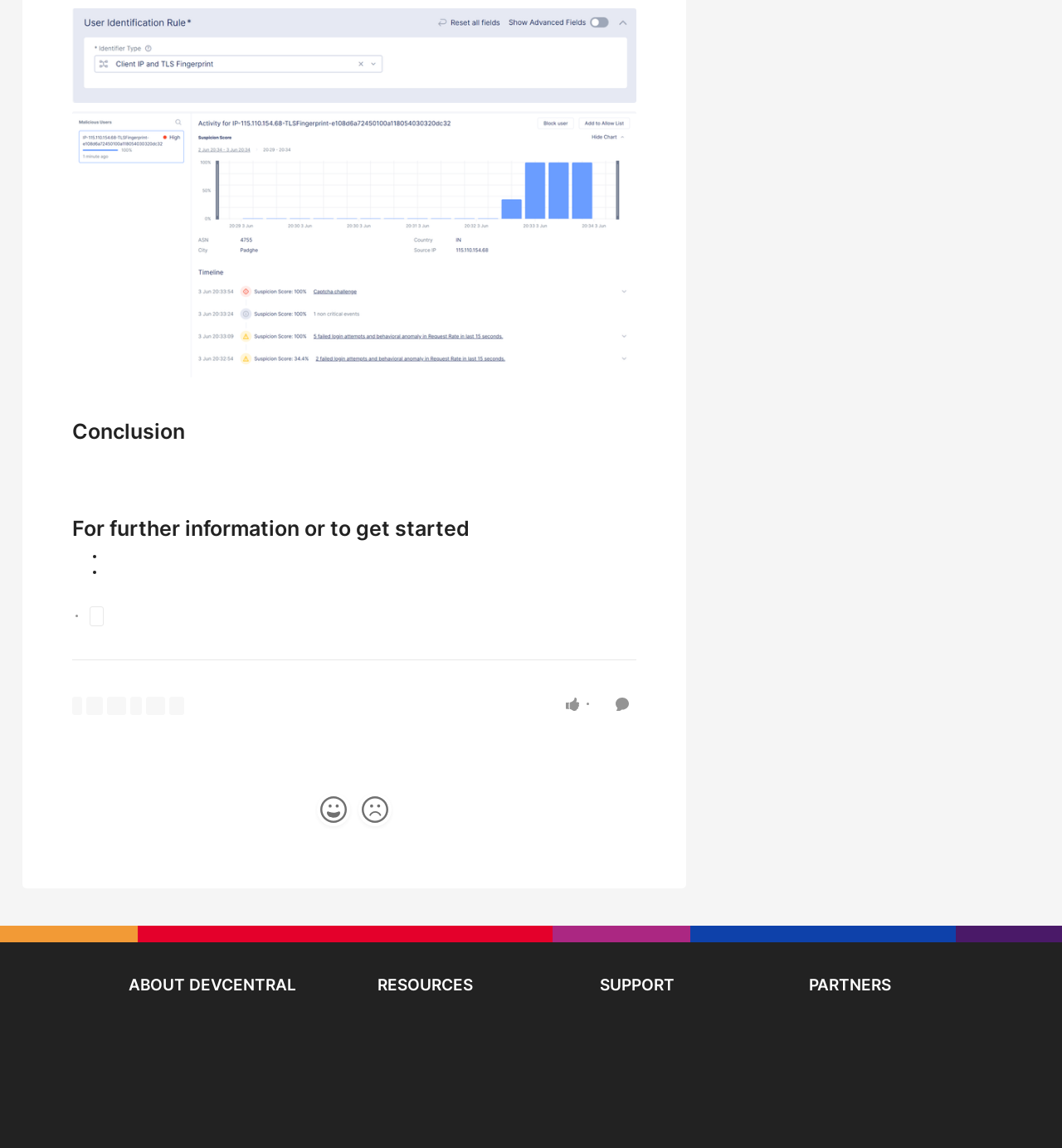How many list markers are there?
Use the image to answer the question with a single word or phrase.

2